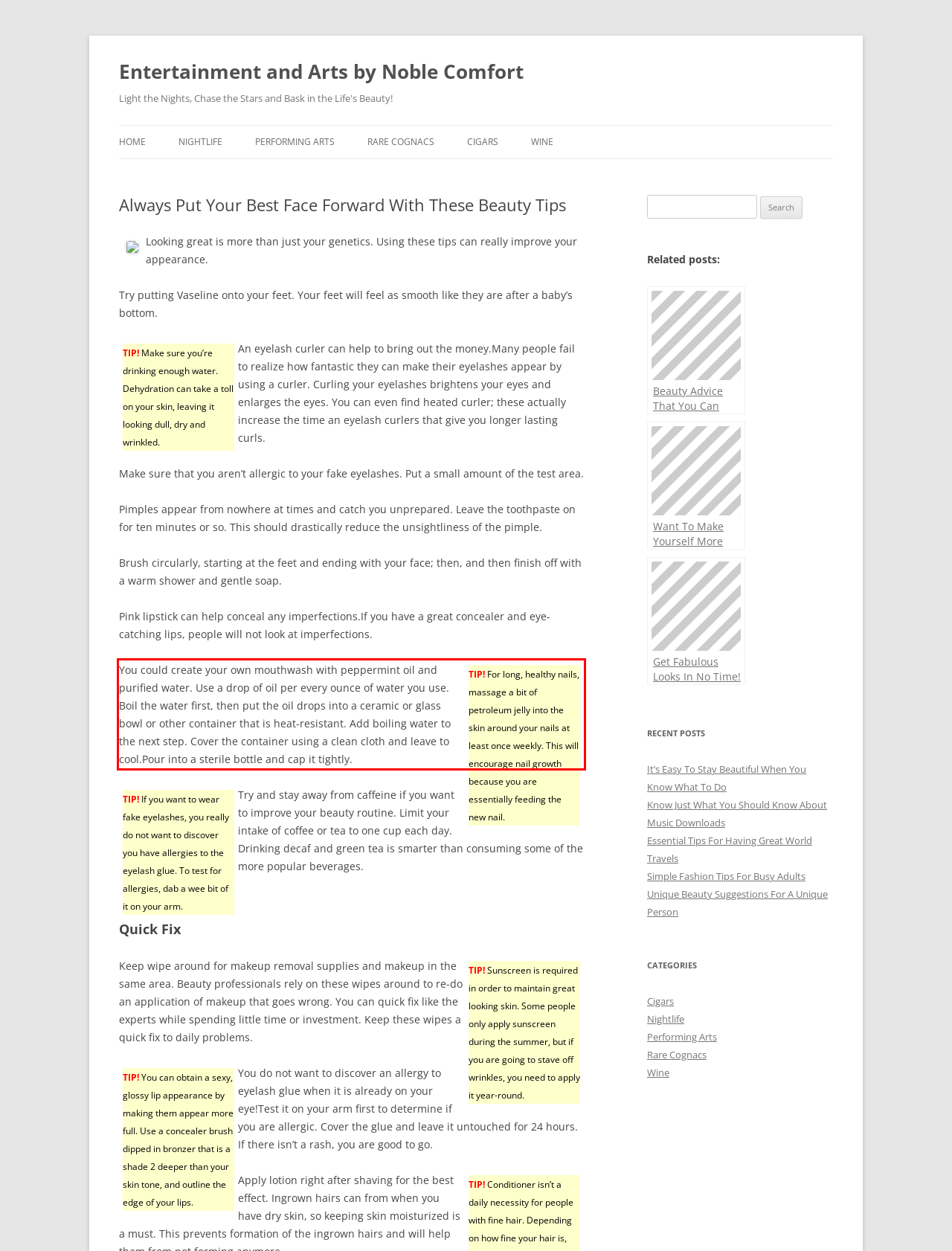You are presented with a screenshot containing a red rectangle. Extract the text found inside this red bounding box.

You could create your own mouthwash with peppermint oil and purified water. Use a drop of oil per every ounce of water you use. Boil the water first, then put the oil drops into a ceramic or glass bowl or other container that is heat-resistant. Add boiling water to the next step. Cover the container using a clean cloth and leave to cool.Pour into a sterile bottle and cap it tightly.